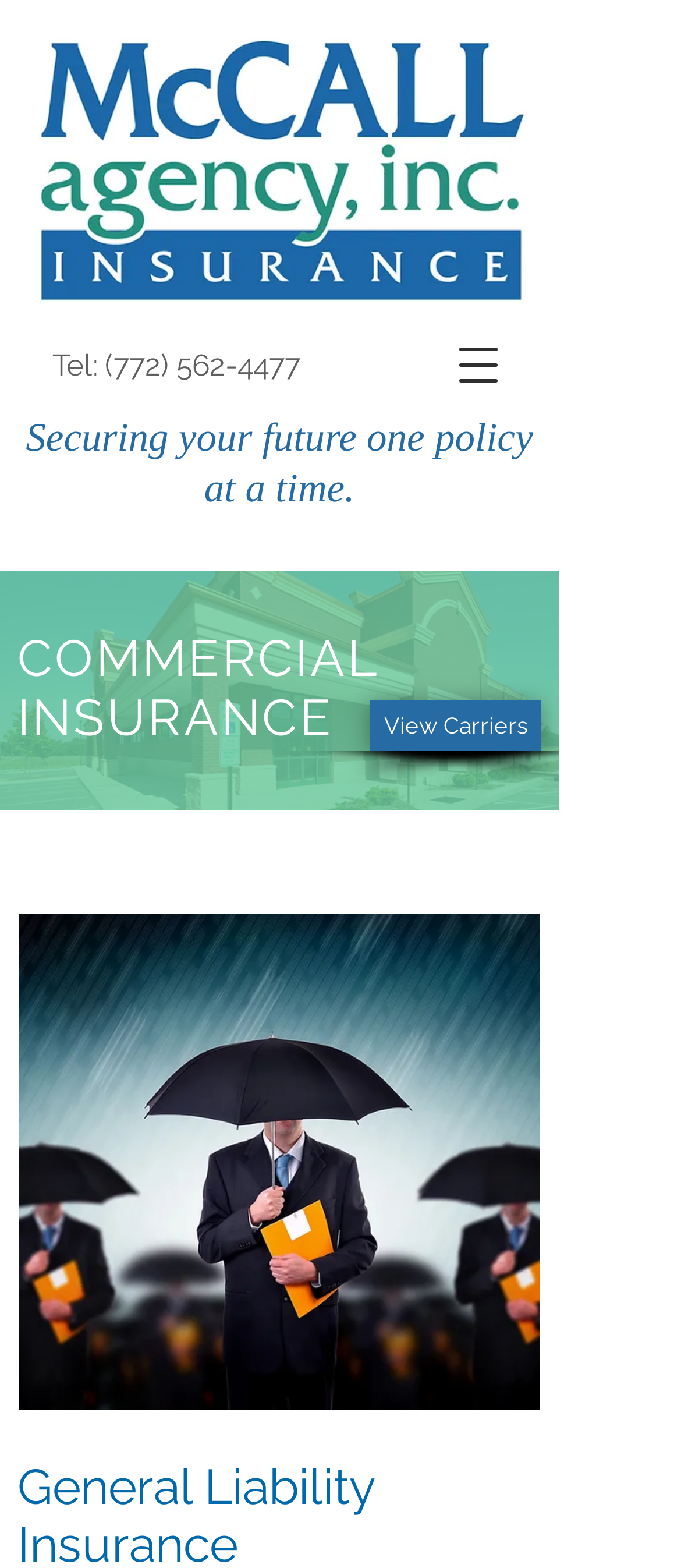What is the phone number on the webpage?
Based on the image, respond with a single word or phrase.

(772) 562-4477